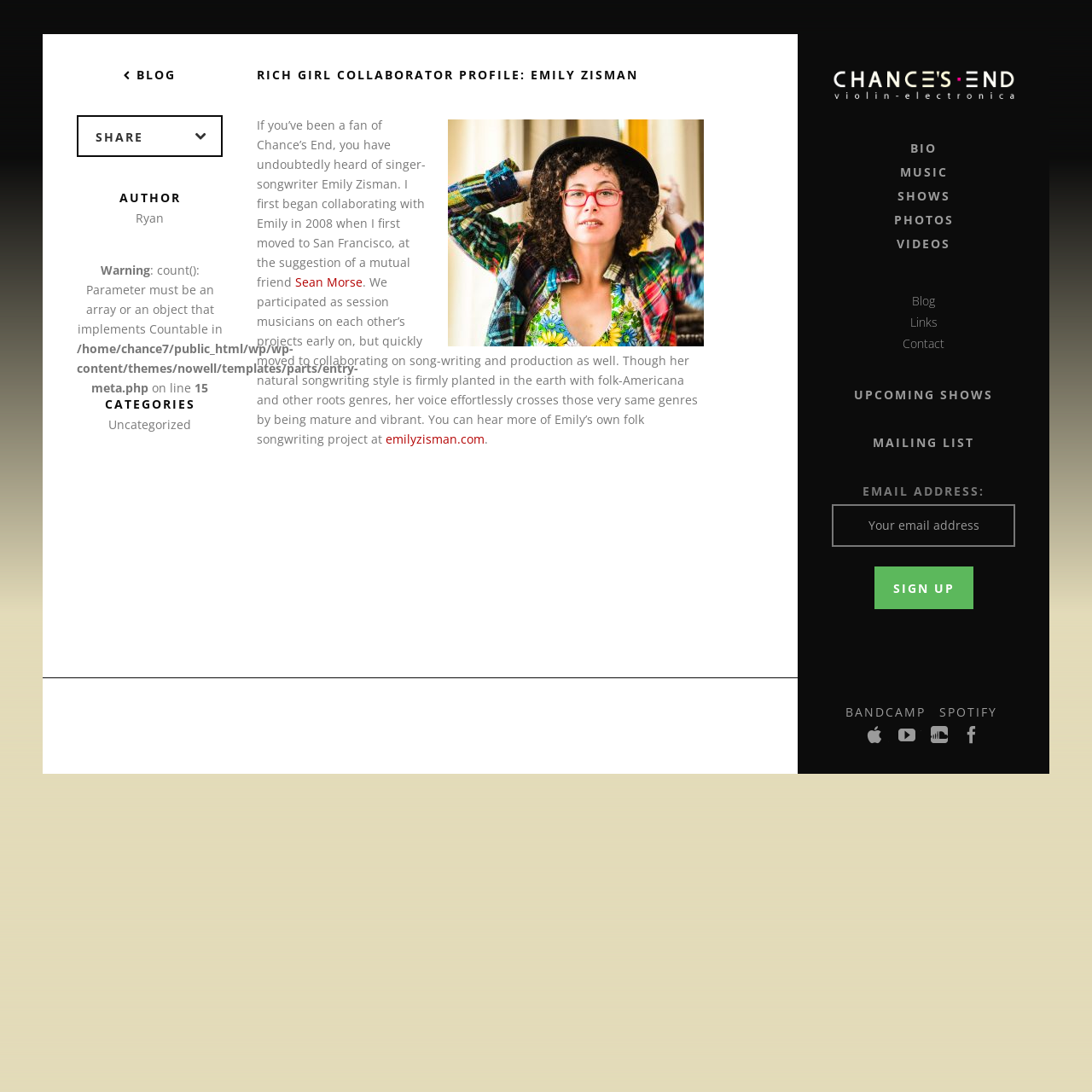Construct a comprehensive caption that outlines the webpage's structure and content.

This webpage is a collaborator profile for Emily Zisman, a singer-songwriter who has worked with Chance's End. At the top of the page, there is a navigation menu with links to BIO, MUSIC, SHOWS, PHOTOS, and VIDEOS. Below this menu, there is a section with links to Blog, Links, and Contact.

The main content of the page is divided into two sections. On the left, there is a profile section with a heading "RICH GIRL COLLABORATOR PROFILE: EMILY ZISMAN" and an image of Emily Zisman. Below the image, there is a paragraph of text describing Emily's music style and her collaboration with Chance's End. The text also includes links to her website and a mention of her mutual friend, Sean Morse.

On the right side of the page, there is a section with upcoming shows, a mailing list sign-up form, and a list of social media links, including Bandcamp, Spotify, iTunes, YouTube, SoundCloud, and Facebook. There is also a warning message and some error messages related to the website's code.

At the bottom of the page, there is a section with a heading "BLOG" and a link to the blog. Below this, there is a layout table with a share button and a description list with terms and details, including the author's name, Ryan.